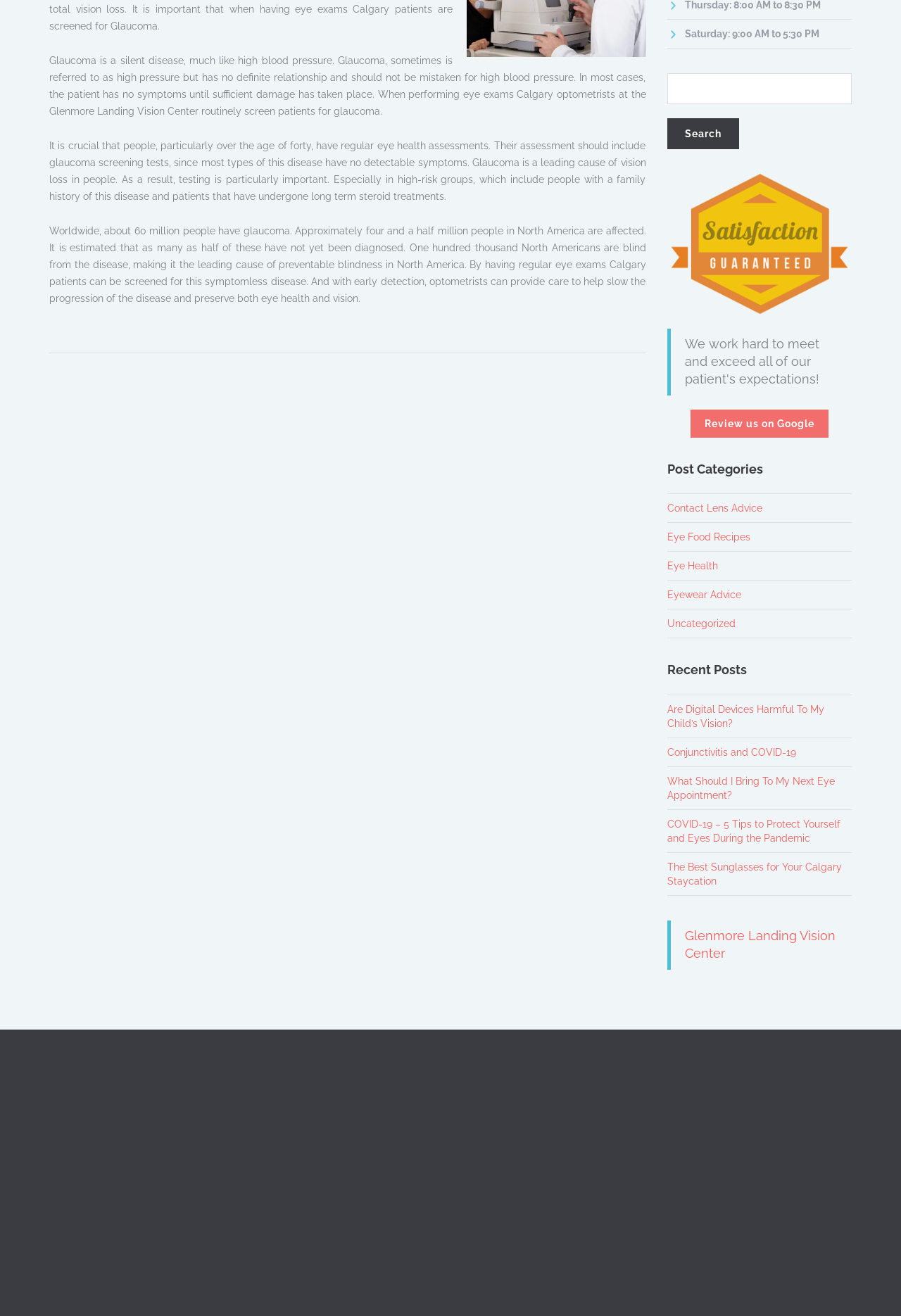Please specify the bounding box coordinates of the clickable region to carry out the following instruction: "Search for something". The coordinates should be four float numbers between 0 and 1, in the format [left, top, right, bottom].

[0.74, 0.056, 0.945, 0.113]